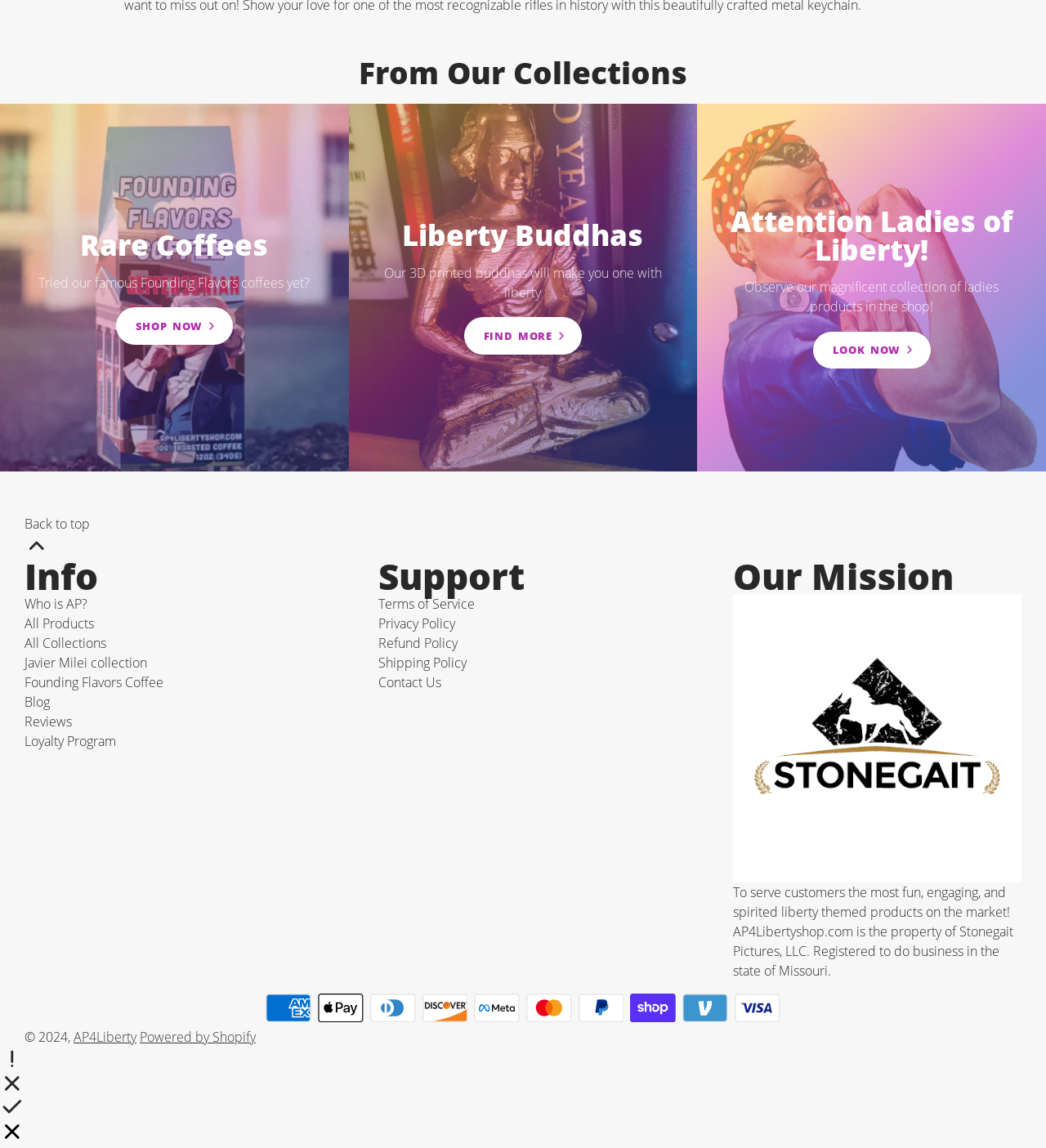Find the bounding box coordinates for the HTML element specified by: "Refund Policy".

[0.362, 0.552, 0.438, 0.568]